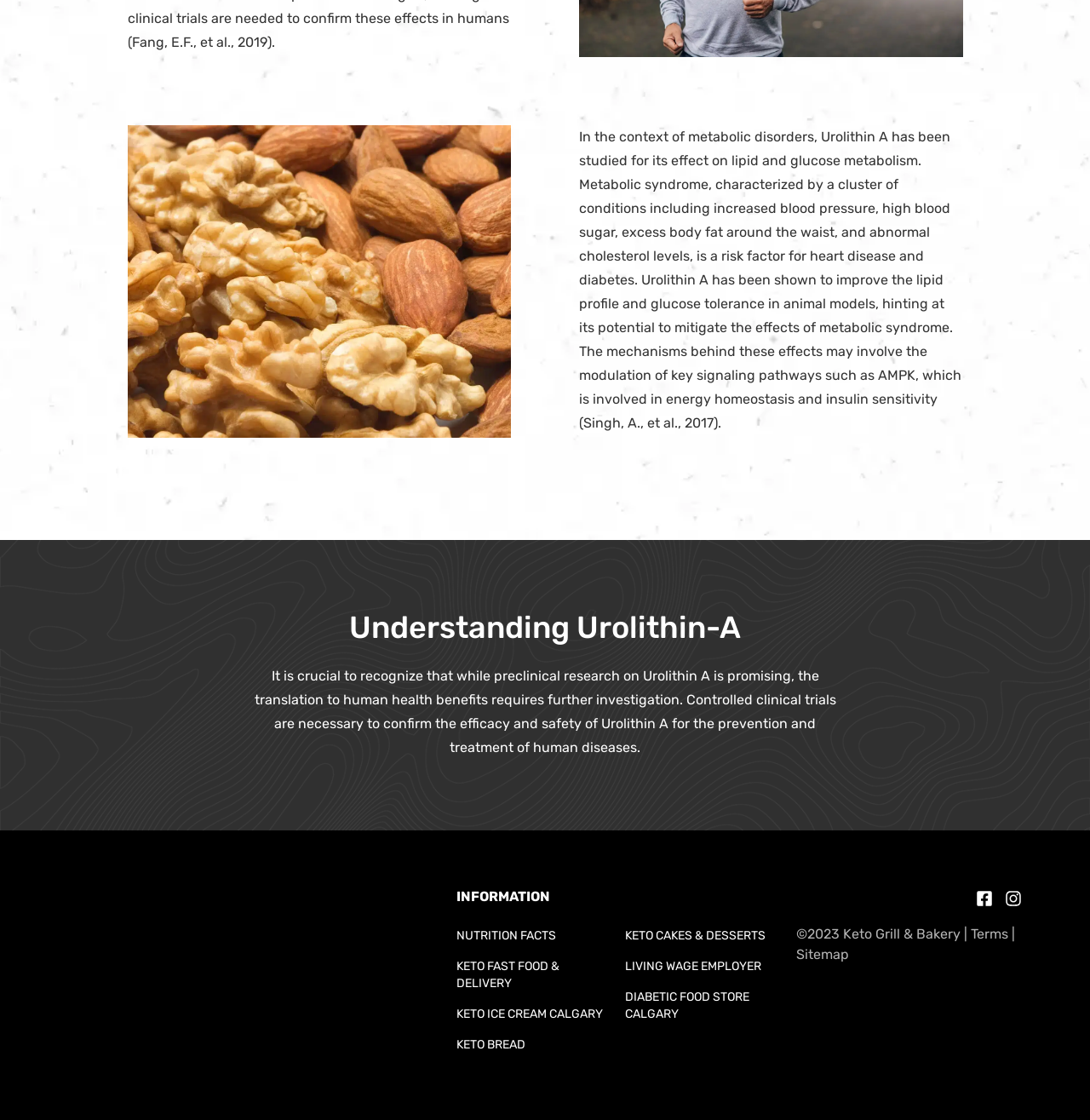Respond with a single word or phrase for the following question: 
What is necessary to confirm the efficacy of Urolithin A?

Controlled clinical trials